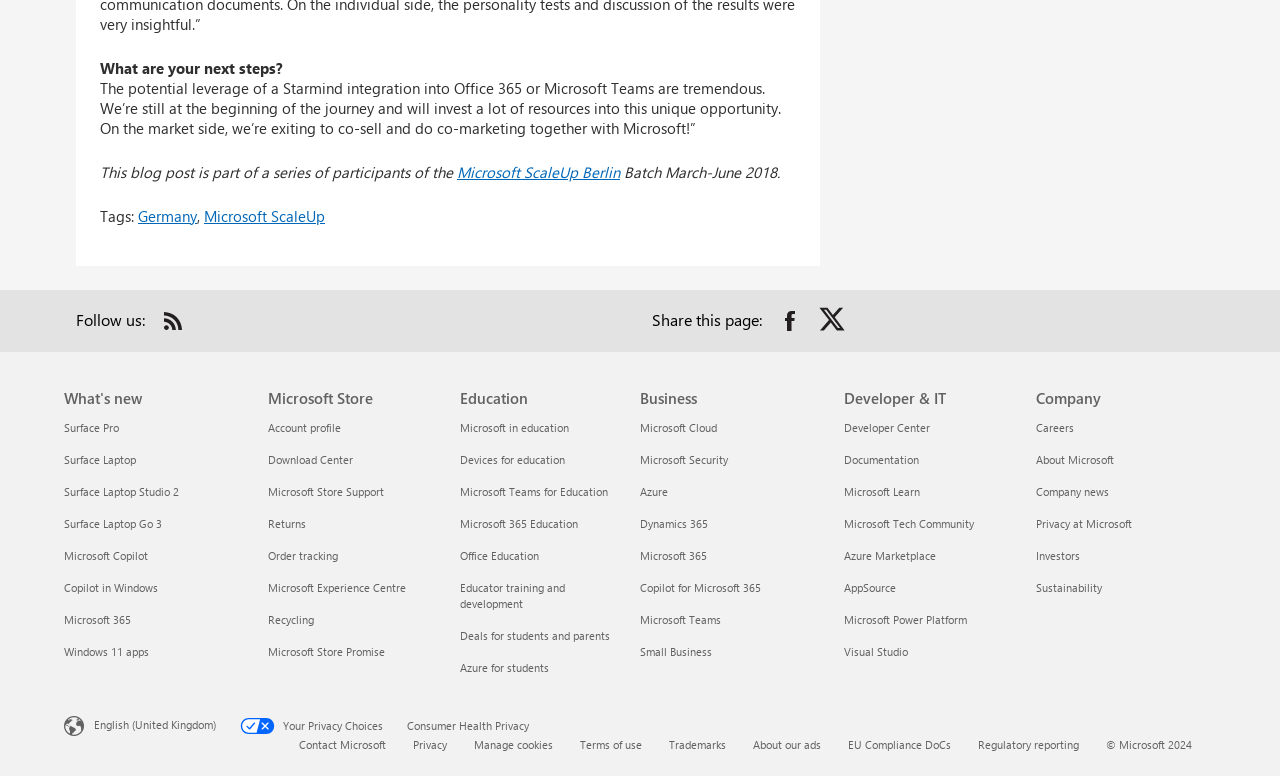Locate the bounding box for the described UI element: "Returns". Ensure the coordinates are four float numbers between 0 and 1, formatted as [left, top, right, bottom].

[0.209, 0.665, 0.239, 0.684]